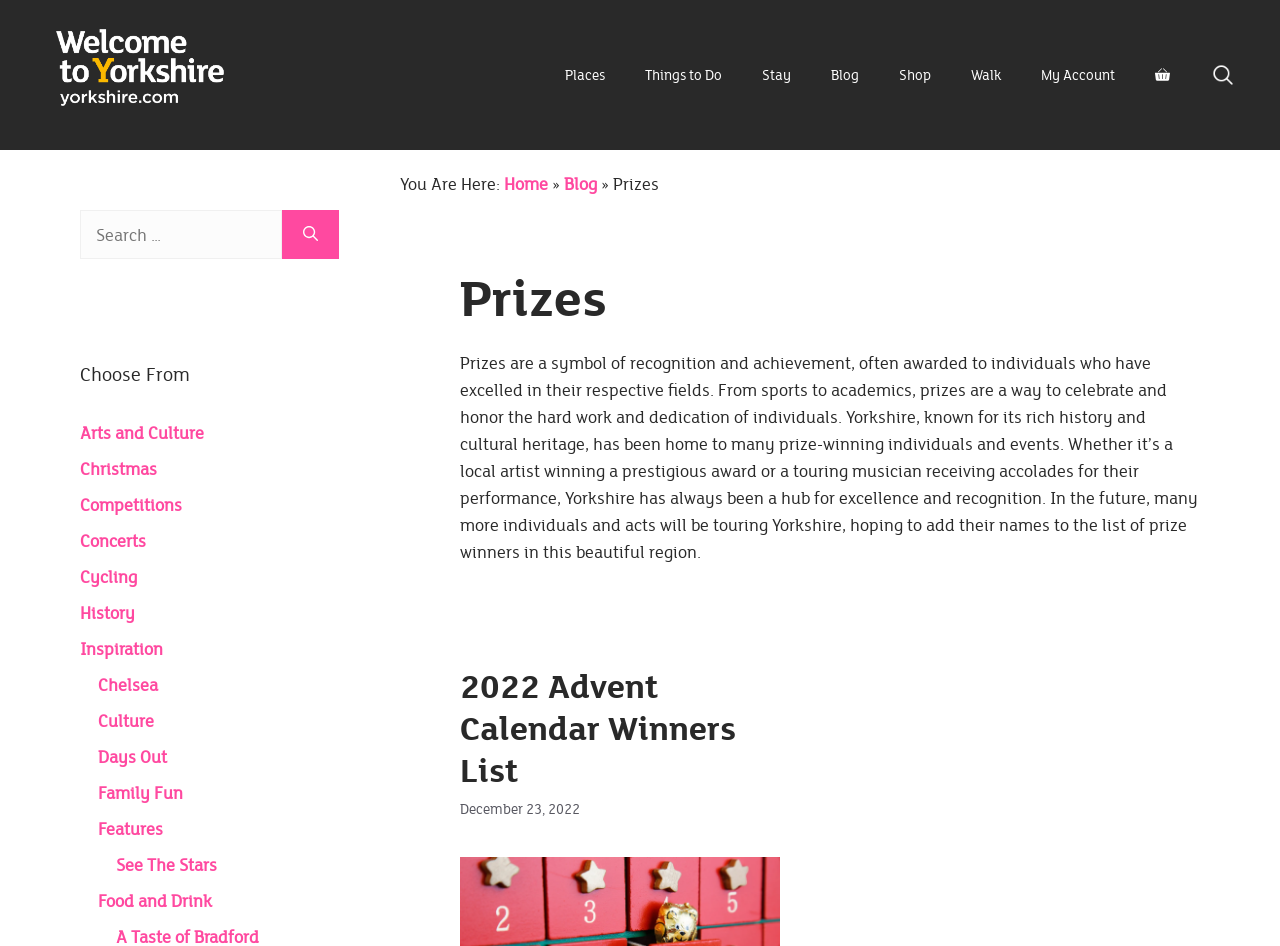What is the purpose of prizes?
Please provide a single word or phrase as your answer based on the screenshot.

Celebrate and honor